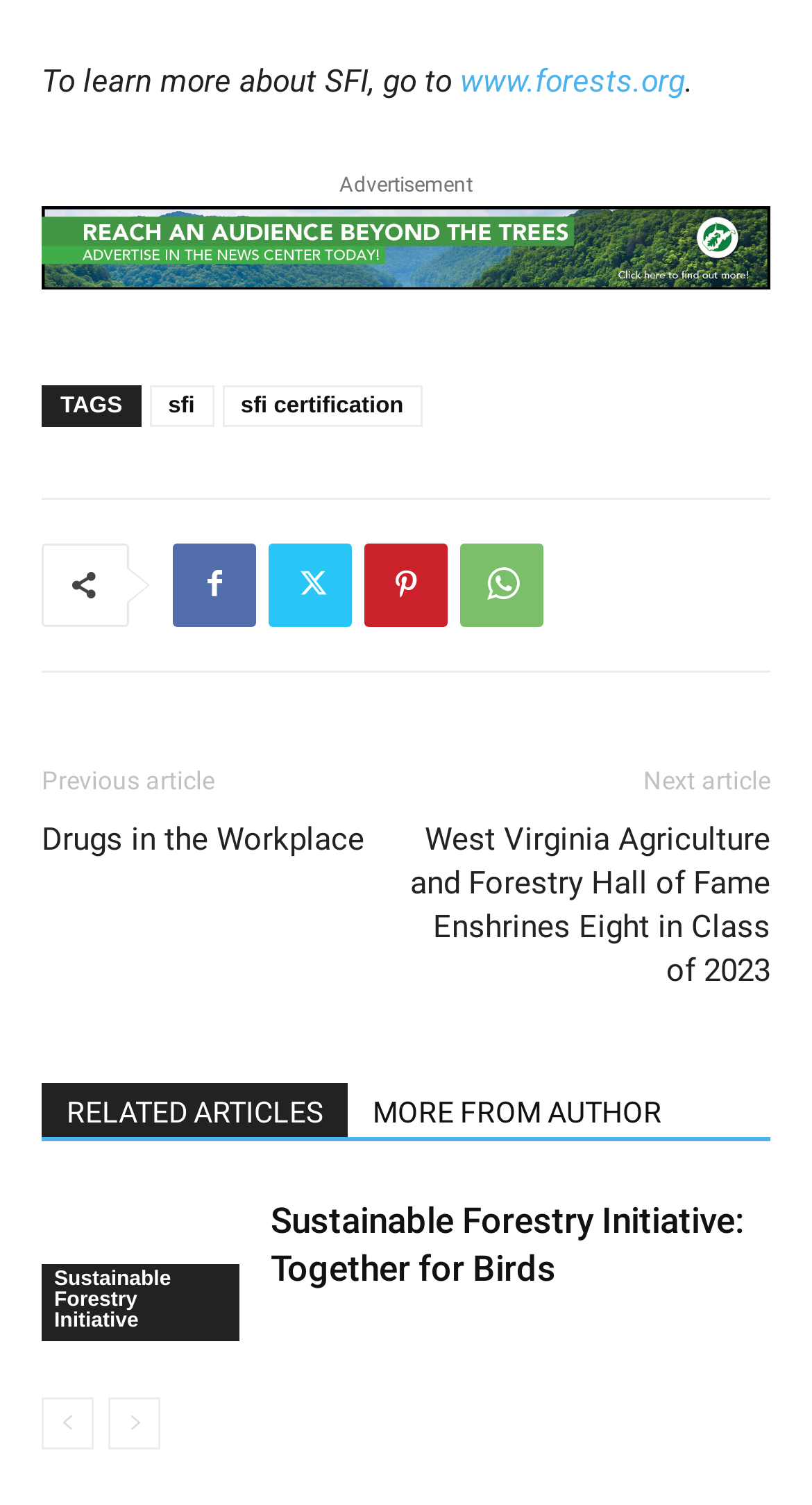Please answer the following question as detailed as possible based on the image: 
What is the text of the heading above the 'RELATED ARTICLES MORE FROM AUTHOR' section?

There is no heading above the 'RELATED ARTICLES MORE FROM AUTHOR' section. The section starts directly with the 'RELATED ARTICLES MORE FROM AUTHOR' heading.